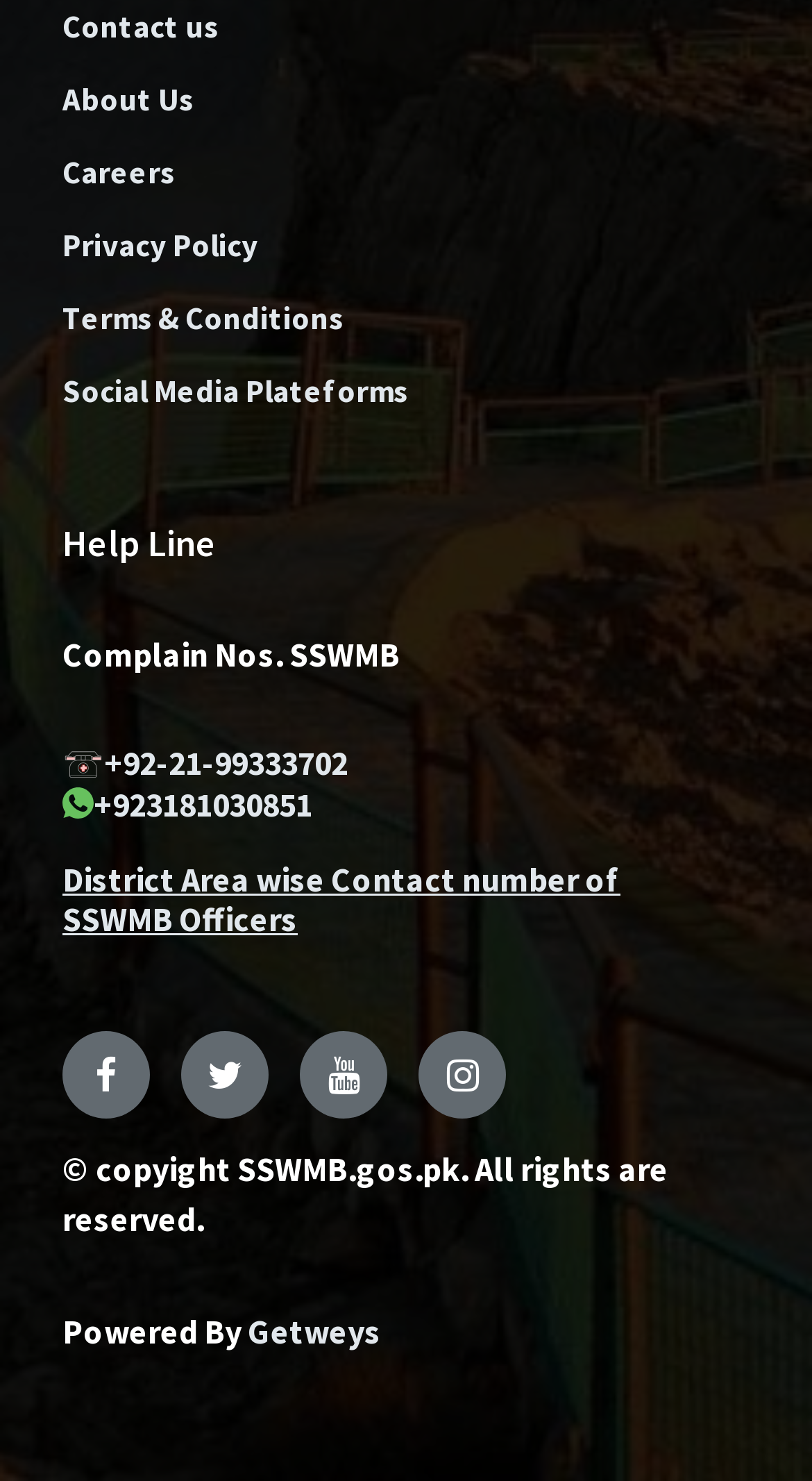How many social media links are available?
Using the visual information, reply with a single word or short phrase.

4